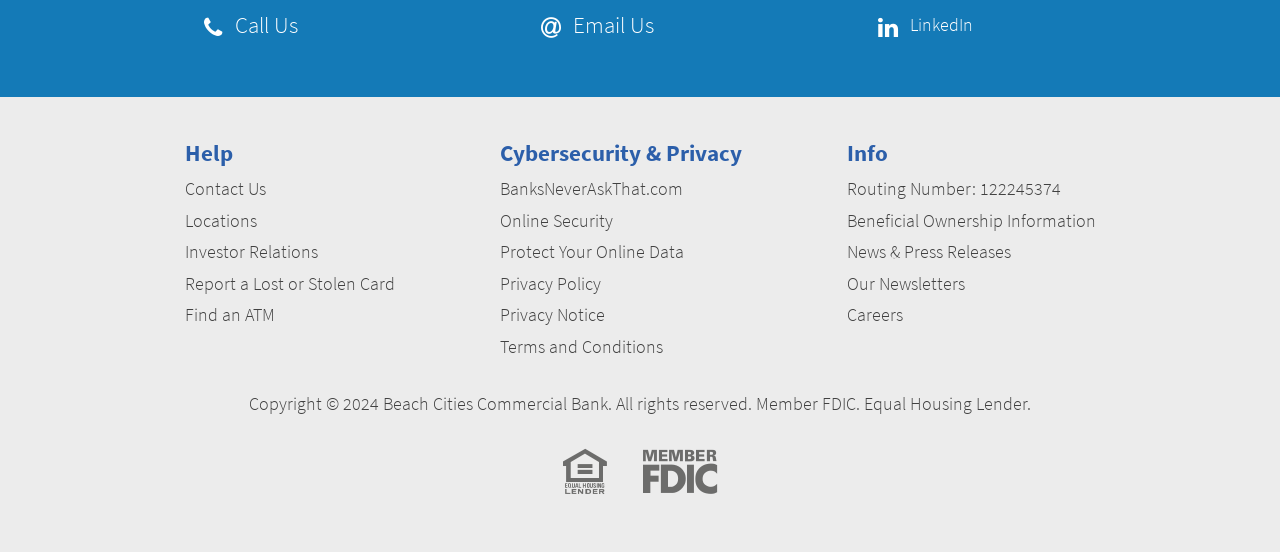Determine the bounding box coordinates of the region I should click to achieve the following instruction: "Find an ATM". Ensure the bounding box coordinates are four float numbers between 0 and 1, i.e., [left, top, right, bottom].

[0.144, 0.551, 0.308, 0.592]